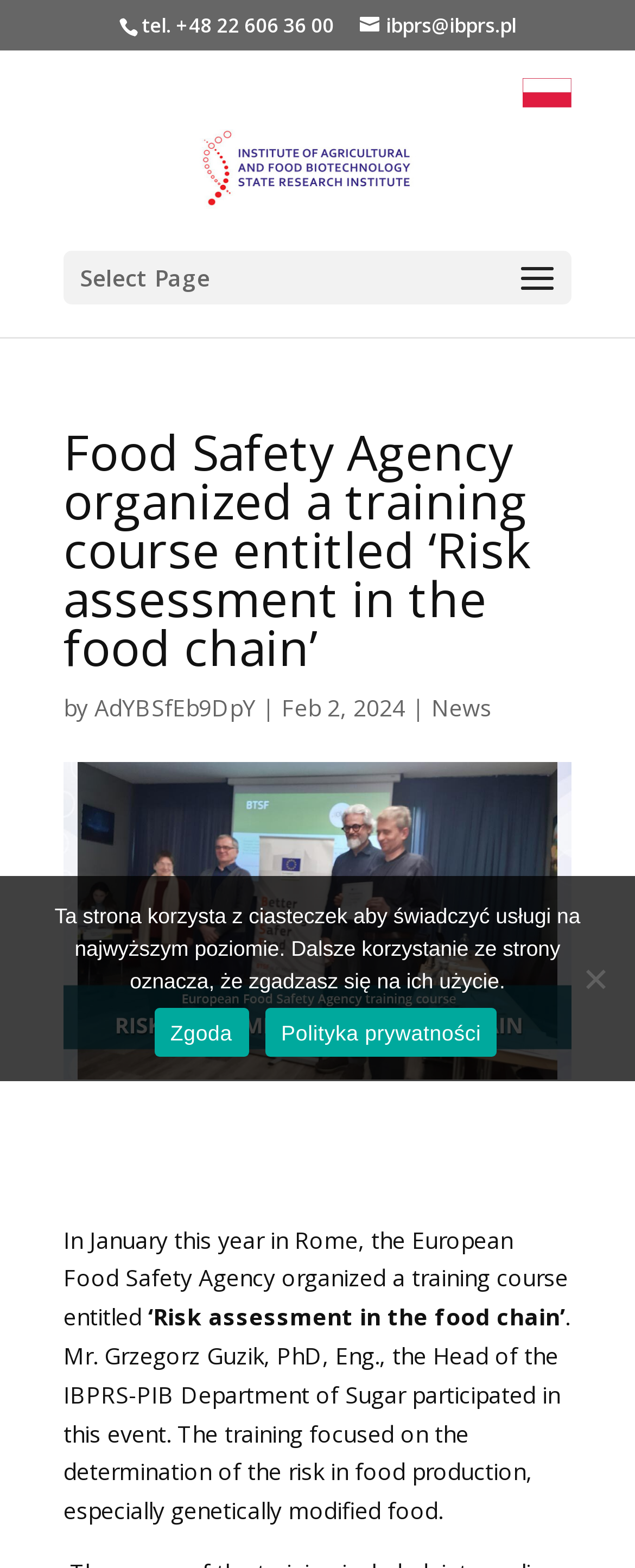Extract the primary heading text from the webpage.

Food Safety Agency organized a training course entitled ‘Risk assessment in the food chain’